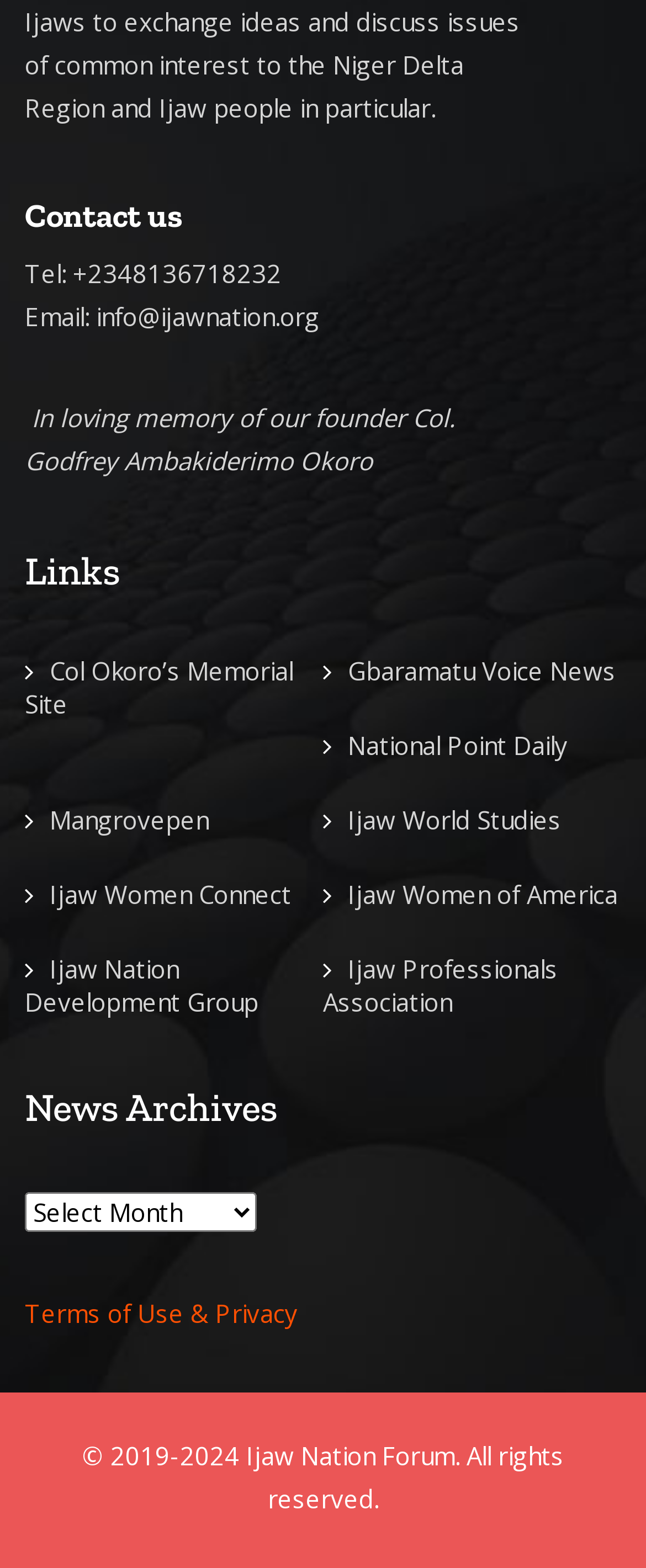What is the name of the founder mentioned?
Please answer the question as detailed as possible.

The name of the founder is mentioned in the static text 'In loving memory of our founder Col. Godfrey Ambakiderimo Okoro', which is located below the 'Contact us' section.